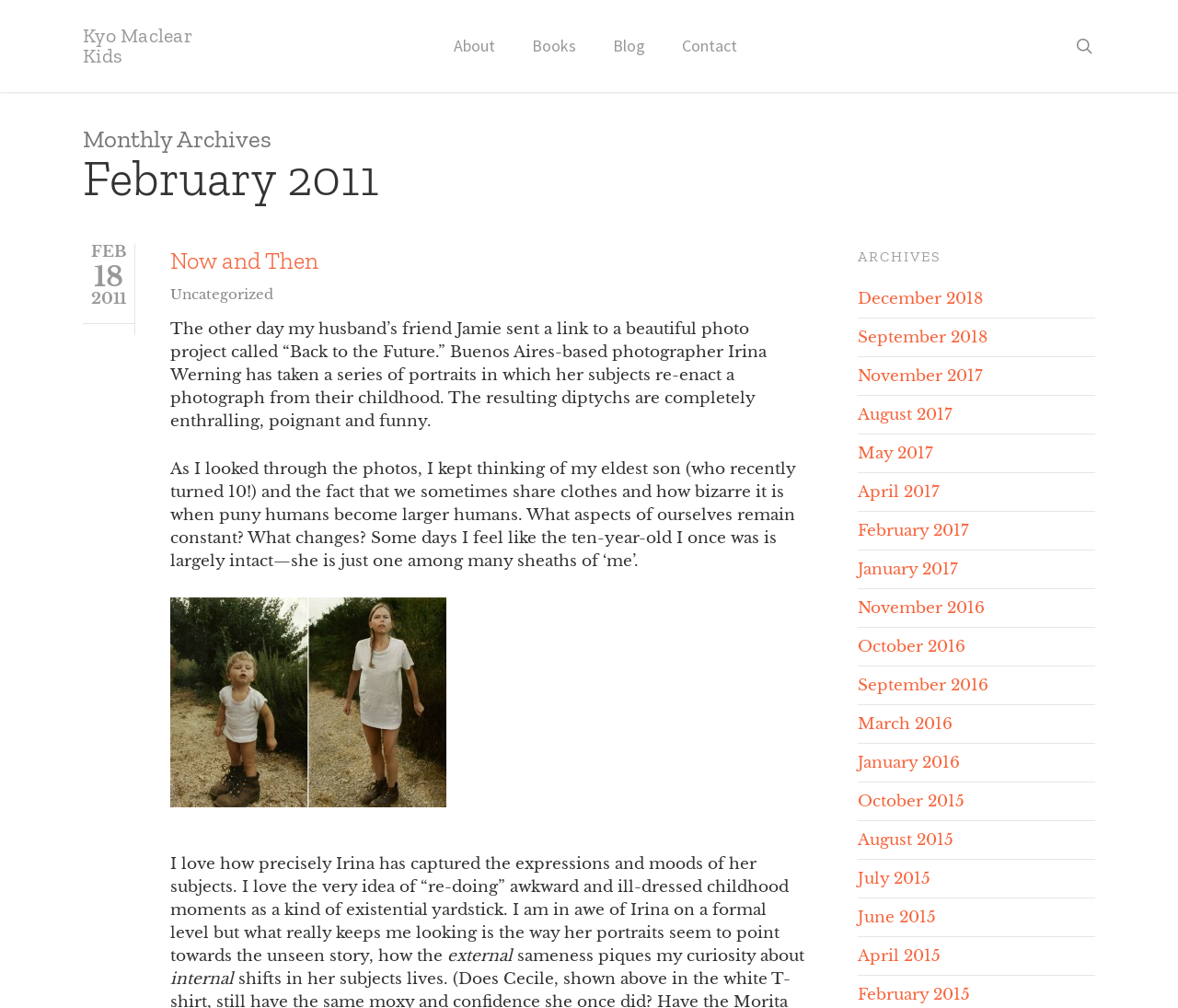Can you specify the bounding box coordinates for the region that should be clicked to fulfill this instruction: "Visit 'December 2018' archives".

[0.728, 0.287, 0.834, 0.306]